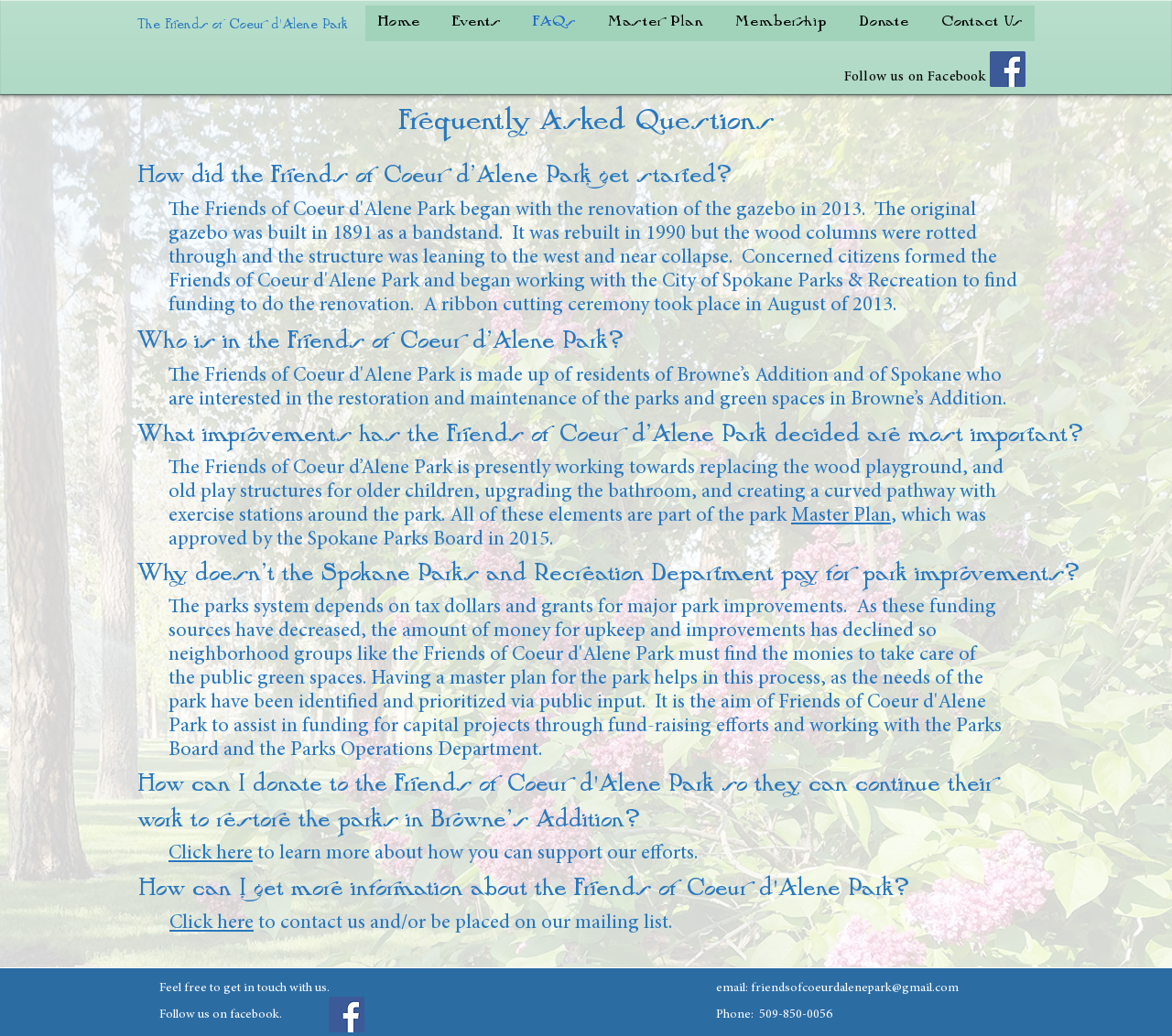How can I support the Friends of Coeur d'Alene Park?
Based on the screenshot, provide a one-word or short-phrase response.

Donate or contact us